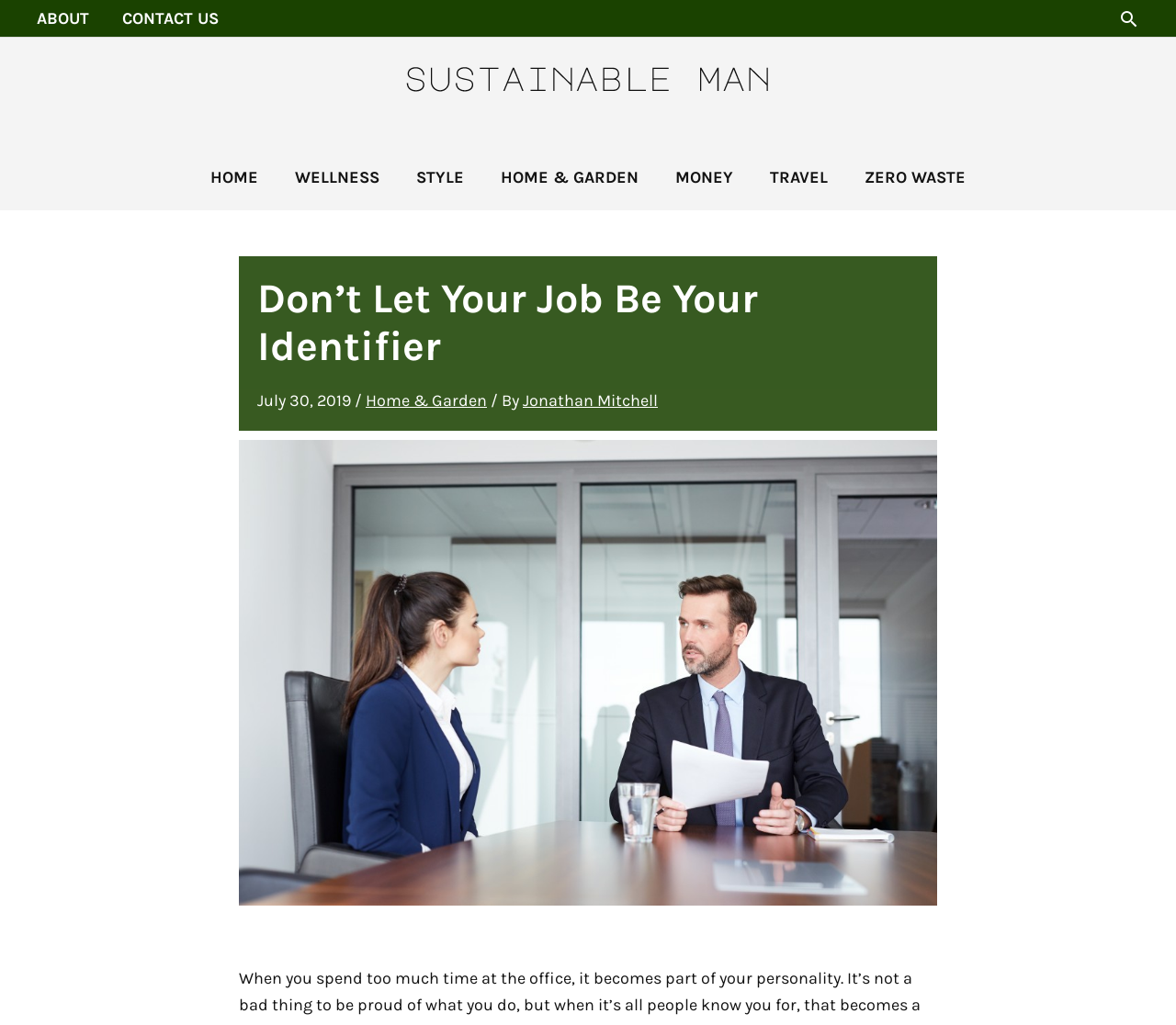Locate the bounding box coordinates of the clickable area to execute the instruction: "visit home page". Provide the coordinates as four float numbers between 0 and 1, represented as [left, top, right, bottom].

[0.163, 0.141, 0.235, 0.205]